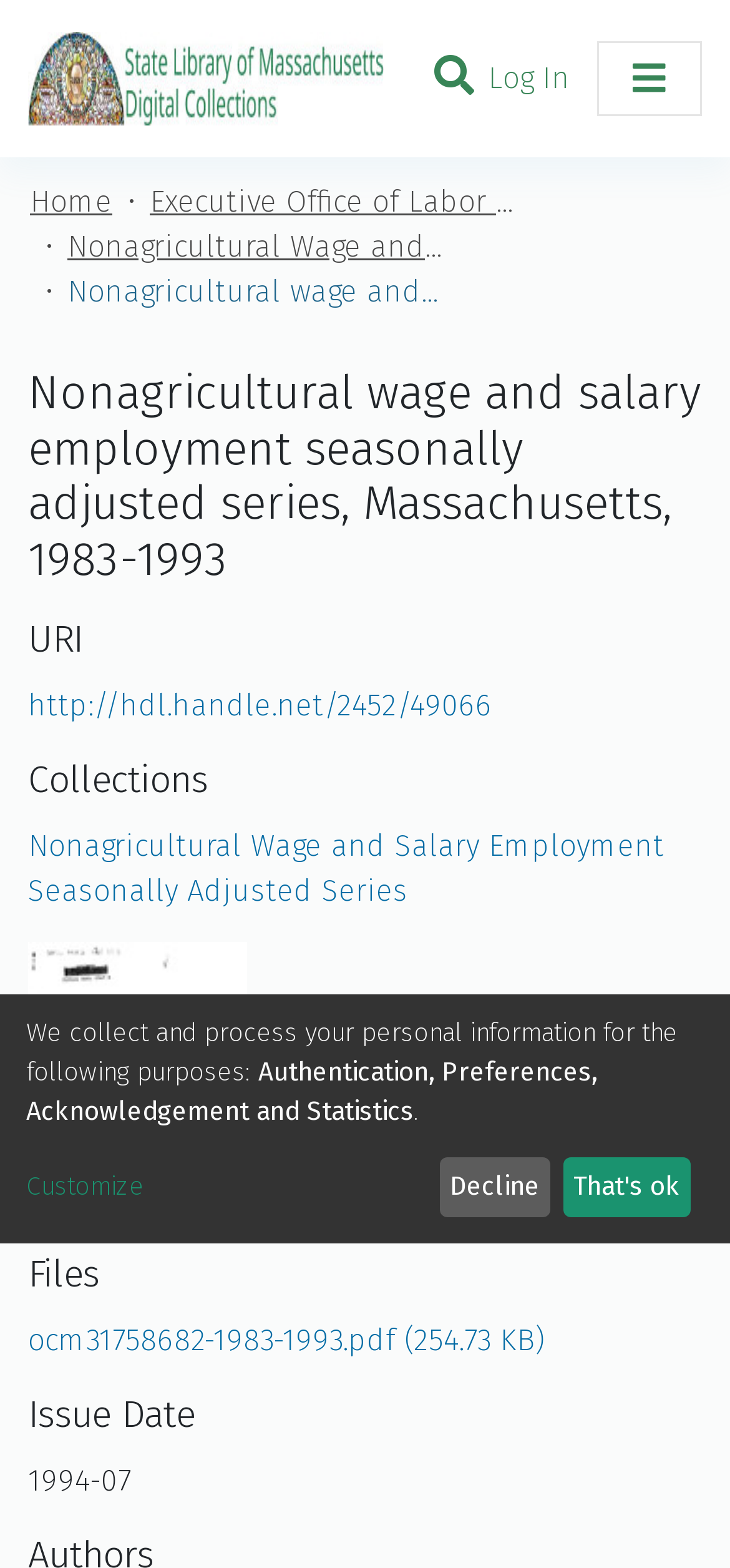What is the name of the repository?
Provide a well-explained and detailed answer to the question.

The repository logo is present at the top left corner of the webpage, and it is a link. Therefore, the name of the repository is 'Repository'.